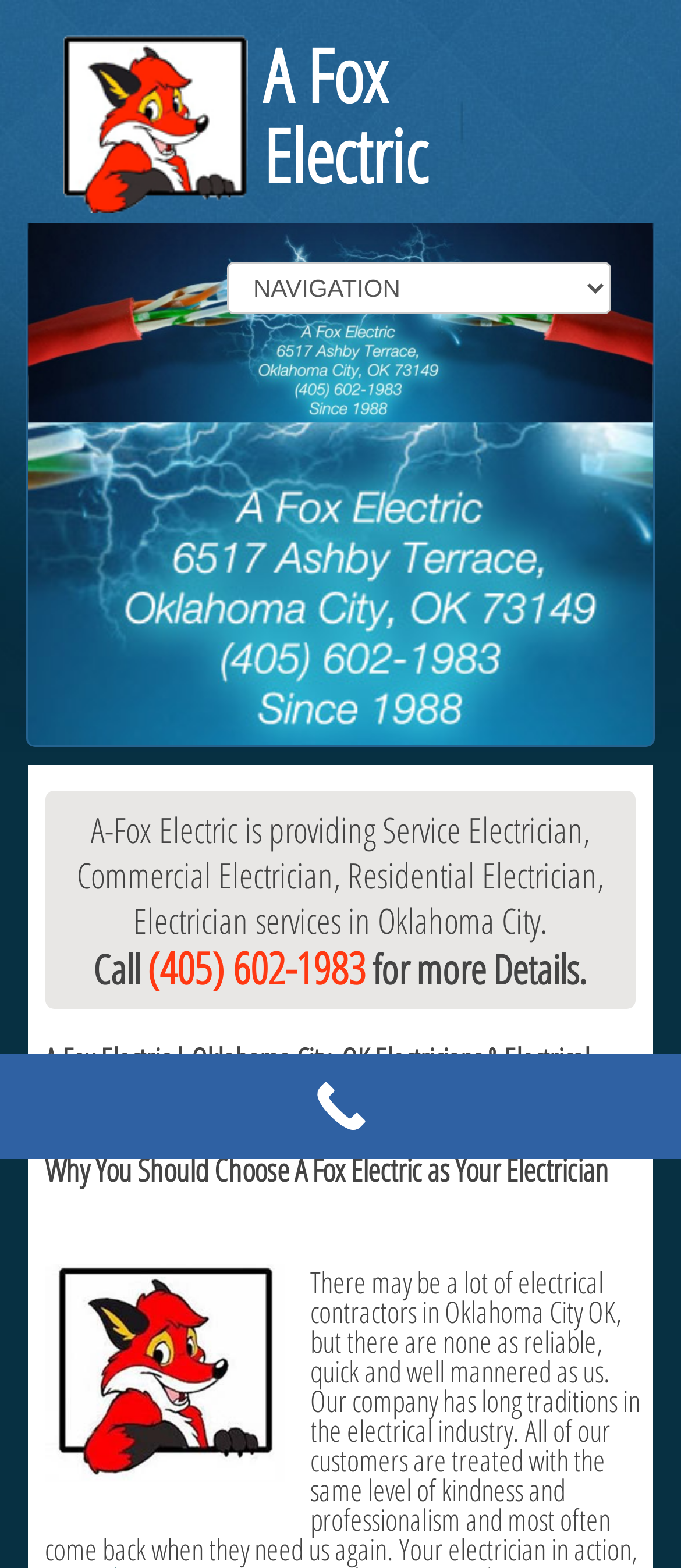Find the bounding box coordinates for the HTML element described as: "Energy and supply security". The coordinates should consist of four float values between 0 and 1, i.e., [left, top, right, bottom].

None